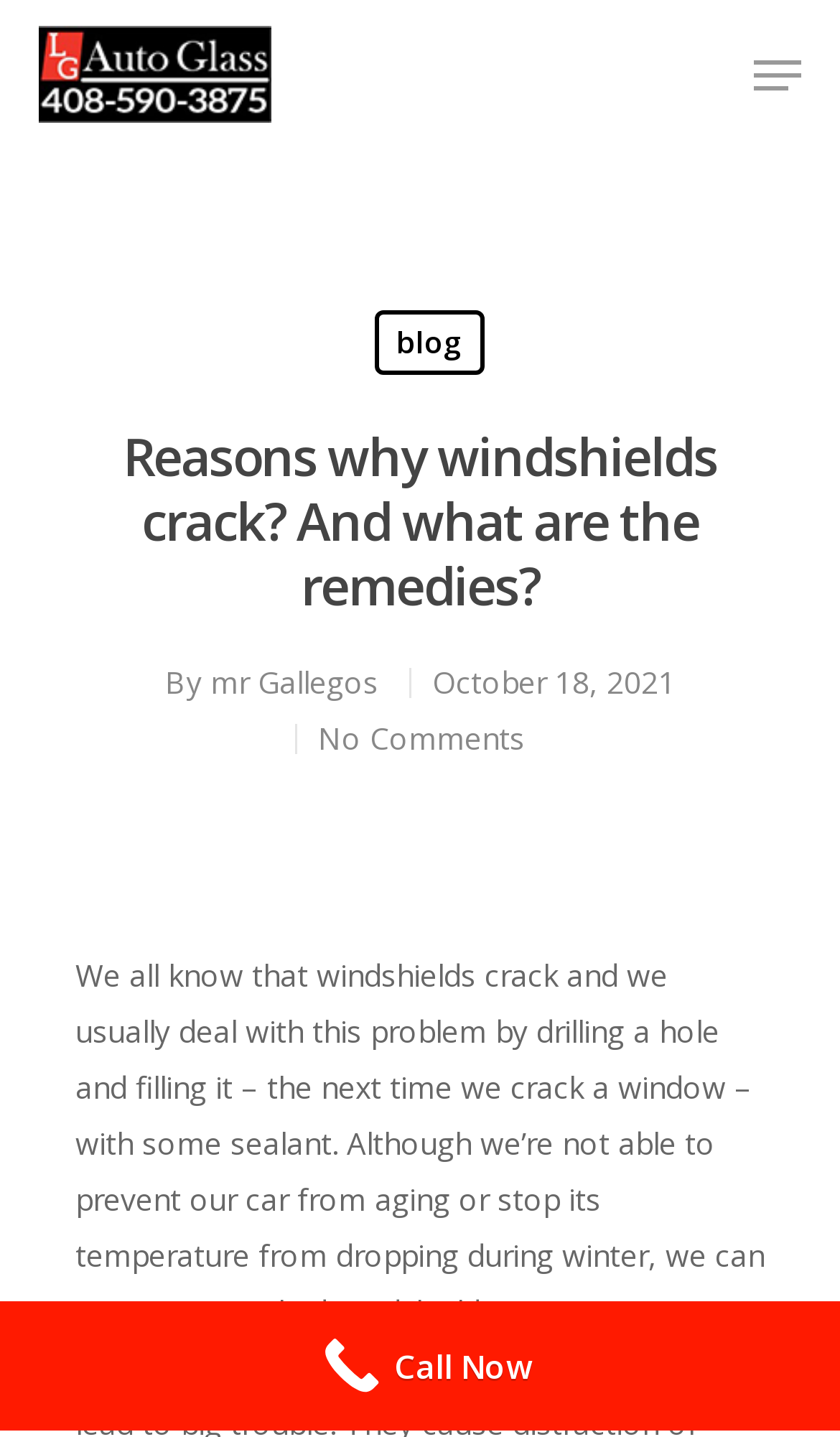Give a concise answer using one word or a phrase to the following question:
Is there a search function on this webpage?

Yes